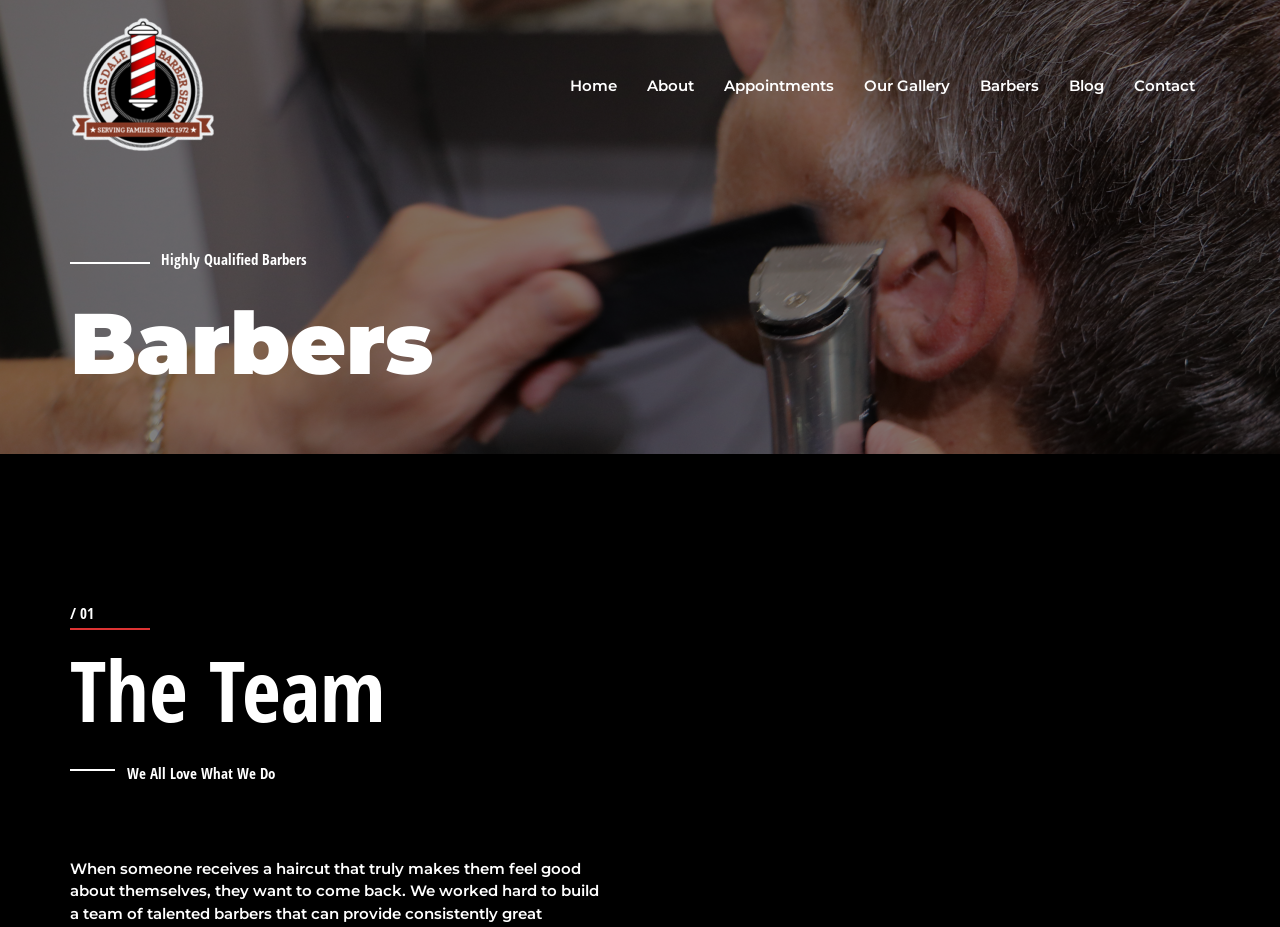How many barbers are featured on the page?
Based on the visual information, provide a detailed and comprehensive answer.

I couldn't find a specific number of barbers mentioned on the page, but there is a section titled 'The Team' which suggests that there may be multiple barbers featured.